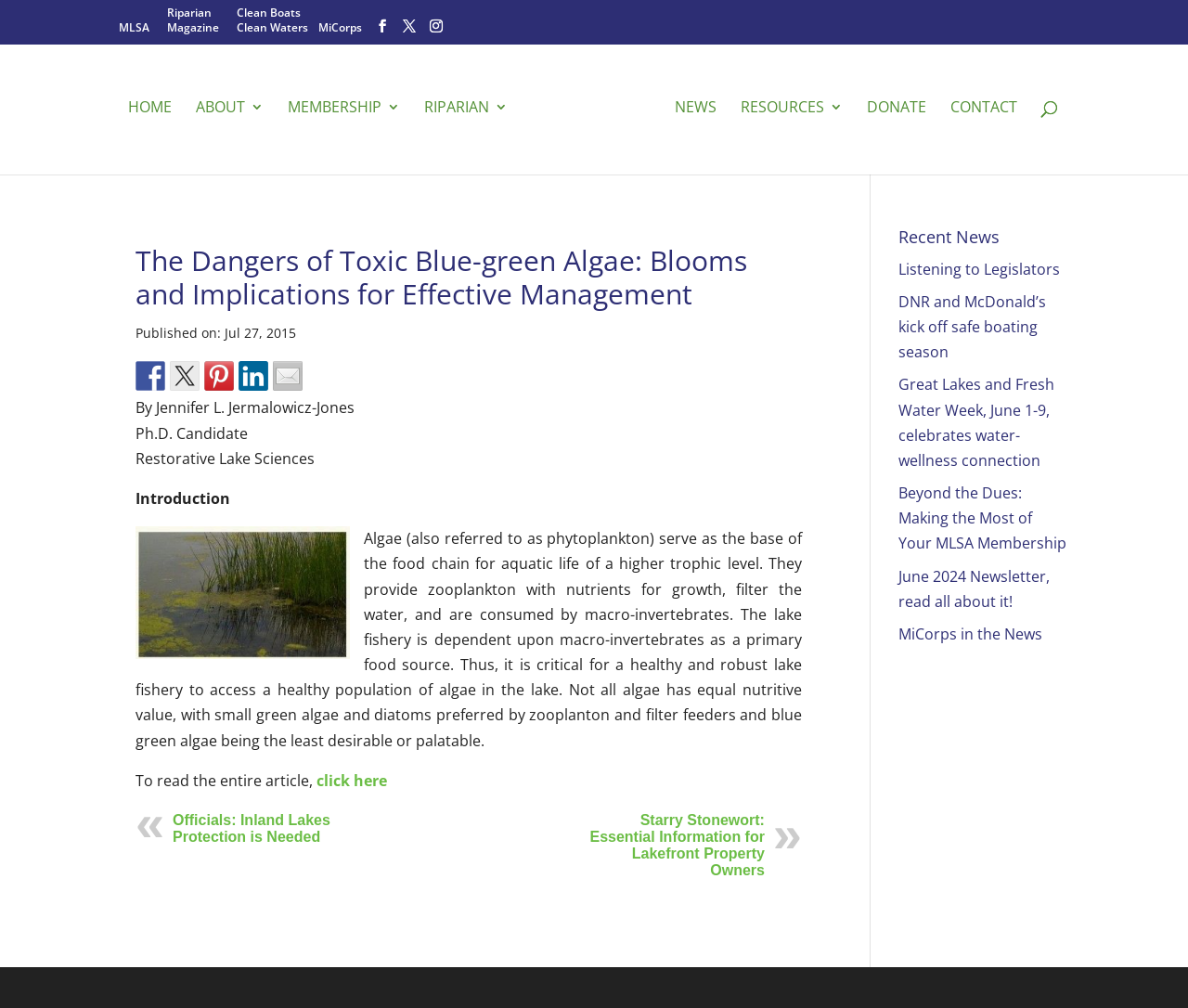Who is the author of the article? Based on the image, give a response in one word or a short phrase.

Jennifer L. Jermalowicz-Jones